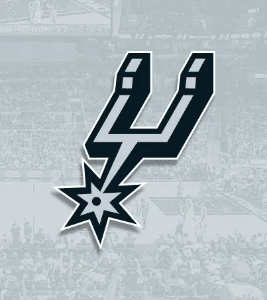Please give a succinct answer to the question in one word or phrase:
What is the opposing team in the upcoming game?

Brooklyn Nets